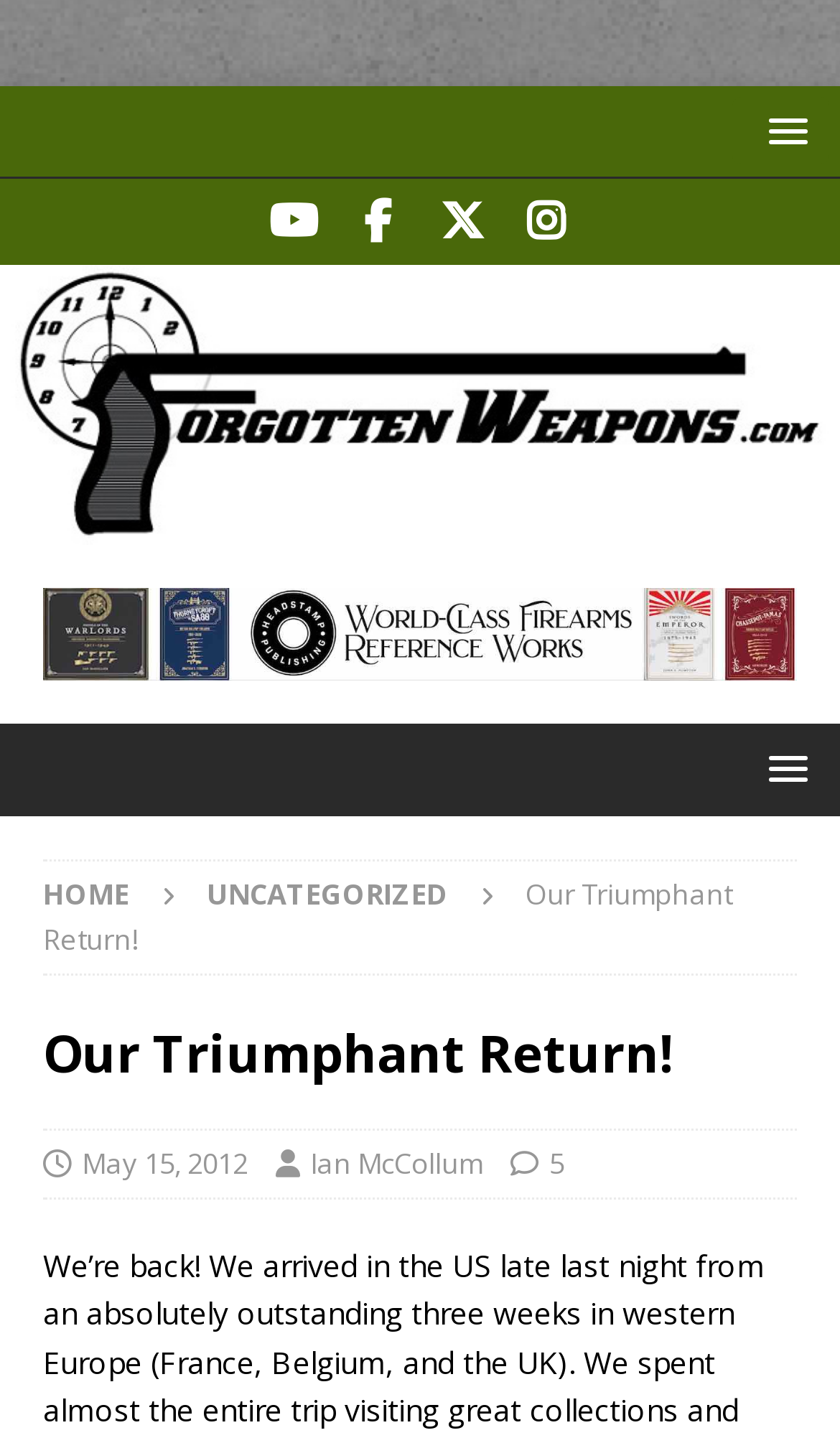Offer an extensive depiction of the webpage and its key elements.

The webpage is about a personal blog, specifically a post titled "Our Triumphant Return!" which appears to be a travel journal entry. At the top right corner, there is a button to toggle a menu. Below it, there are four social media links: YouTube, Facebook, Twitter, and Instagram, aligned horizontally.

On the top left, there is a link to "Forgotten Weapons" with an accompanying image that spans the entire width of the page. Below this, there is a complementary section that takes up about a quarter of the page's height.

On the right side, there is a rectangular advertisement for "Head Stamp Publishing" with an image and a link. Below this, there is another "Toggle Menu" button, which is a duplicate of the one at the top.

The main content of the page is a blog post, which starts with a heading "Our Triumphant Return!" followed by the date "May 15, 2012", the author's name "Ian McCollum", and a comment count of "5". The post's content is not explicitly described in the accessibility tree, but based on the meta description, it appears to be a travel journal entry about a three-week trip to western Europe.